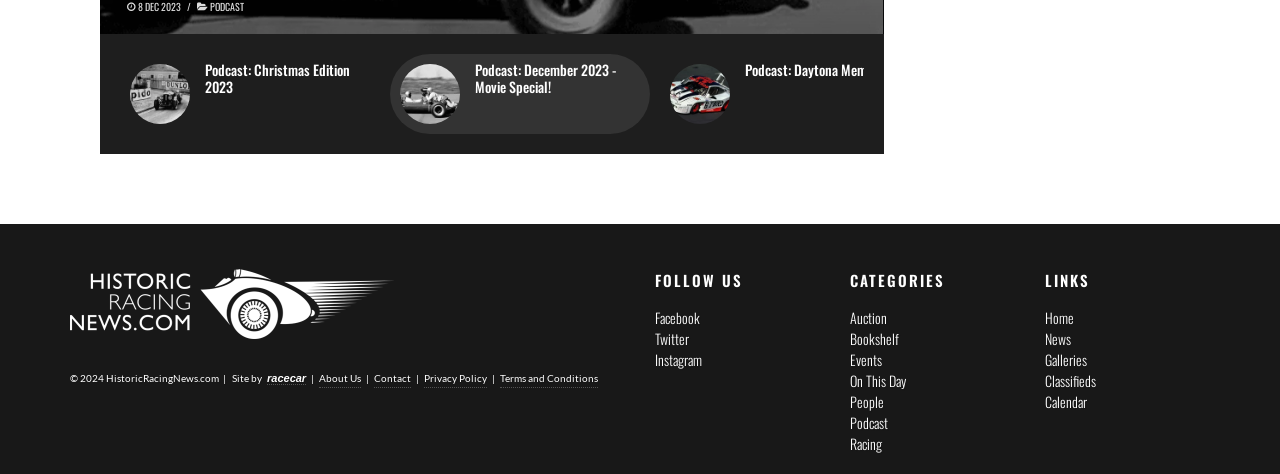Please provide the bounding box coordinate of the region that matches the element description: Galleries. Coordinates should be in the format (top-left x, top-left y, bottom-right x, bottom-right y) and all values should be between 0 and 1.

[0.816, 0.736, 0.849, 0.78]